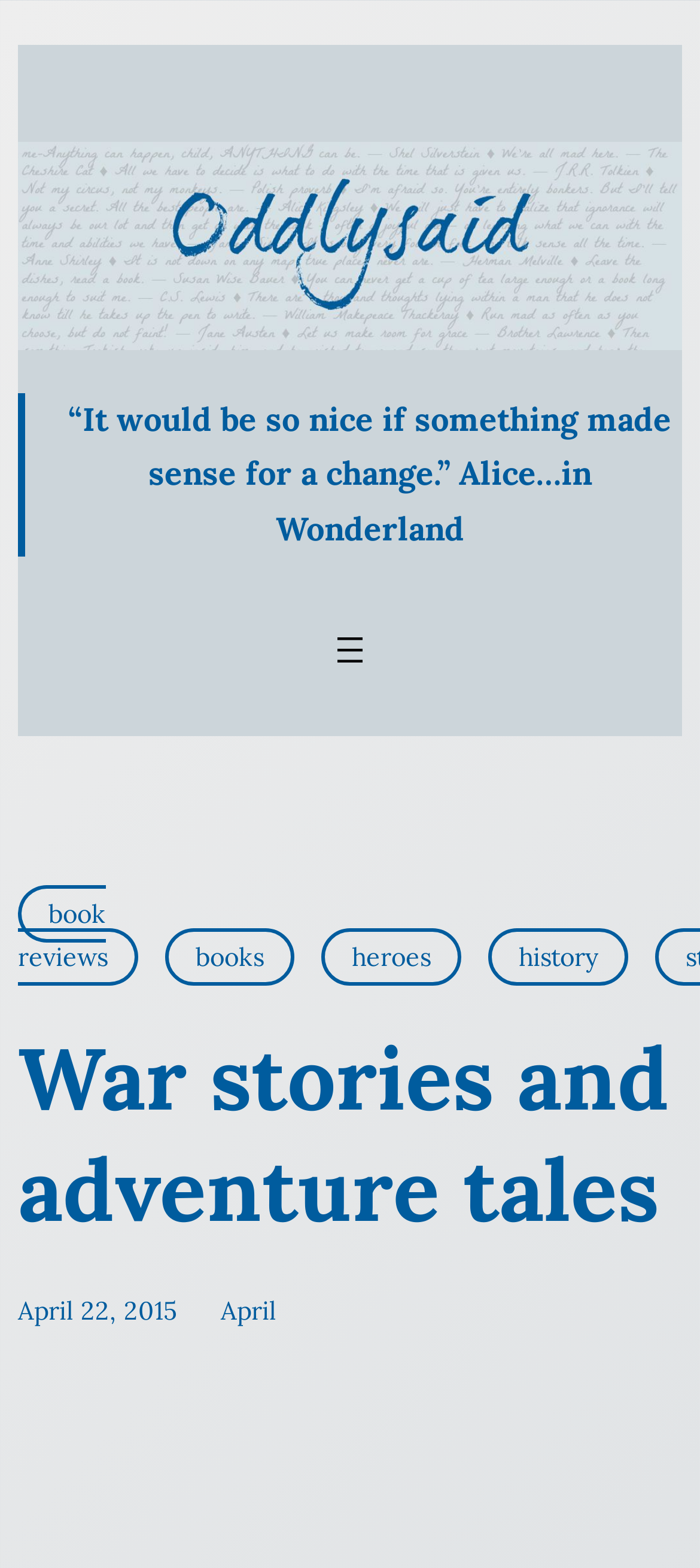What is the purpose of the button with the image?
Refer to the image and provide a one-word or short phrase answer.

Open menu